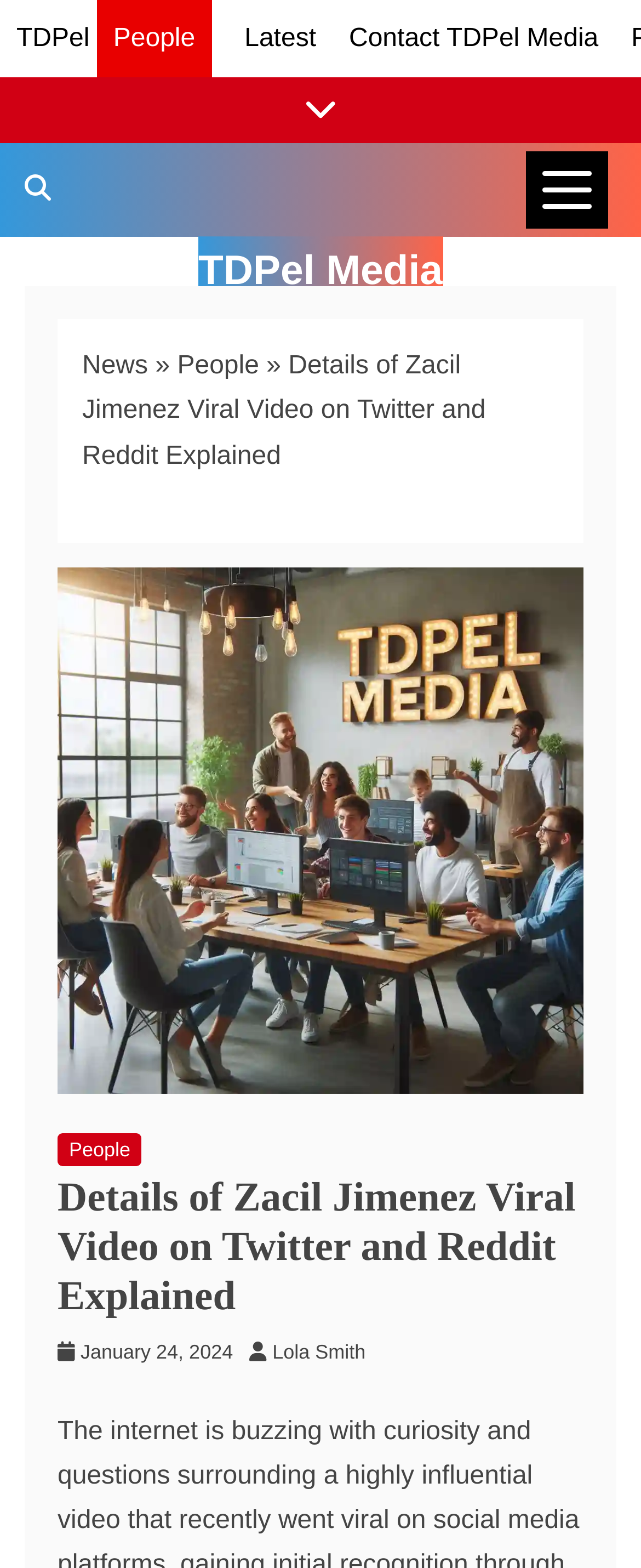Respond with a single word or short phrase to the following question: 
What is the name of the person associated with the viral video?

Zacil Jimenez